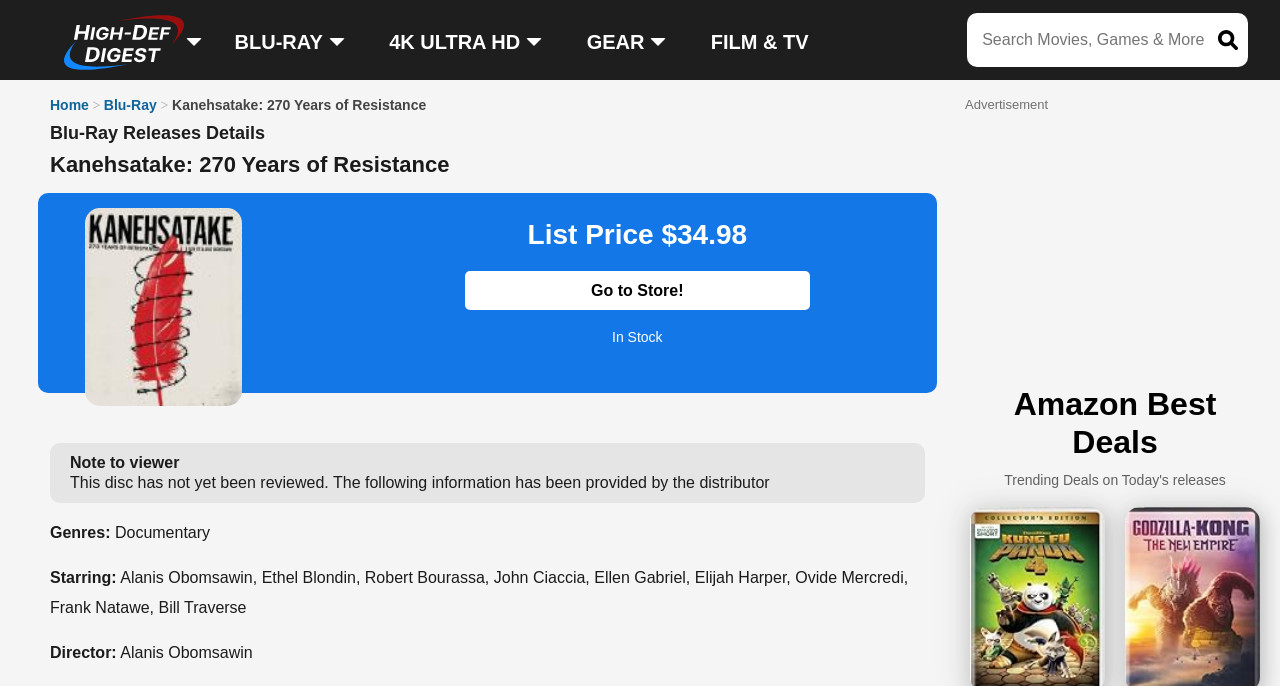What is the main category of the webpage?
Refer to the screenshot and respond with a concise word or phrase.

Blu-ray News and Reviews